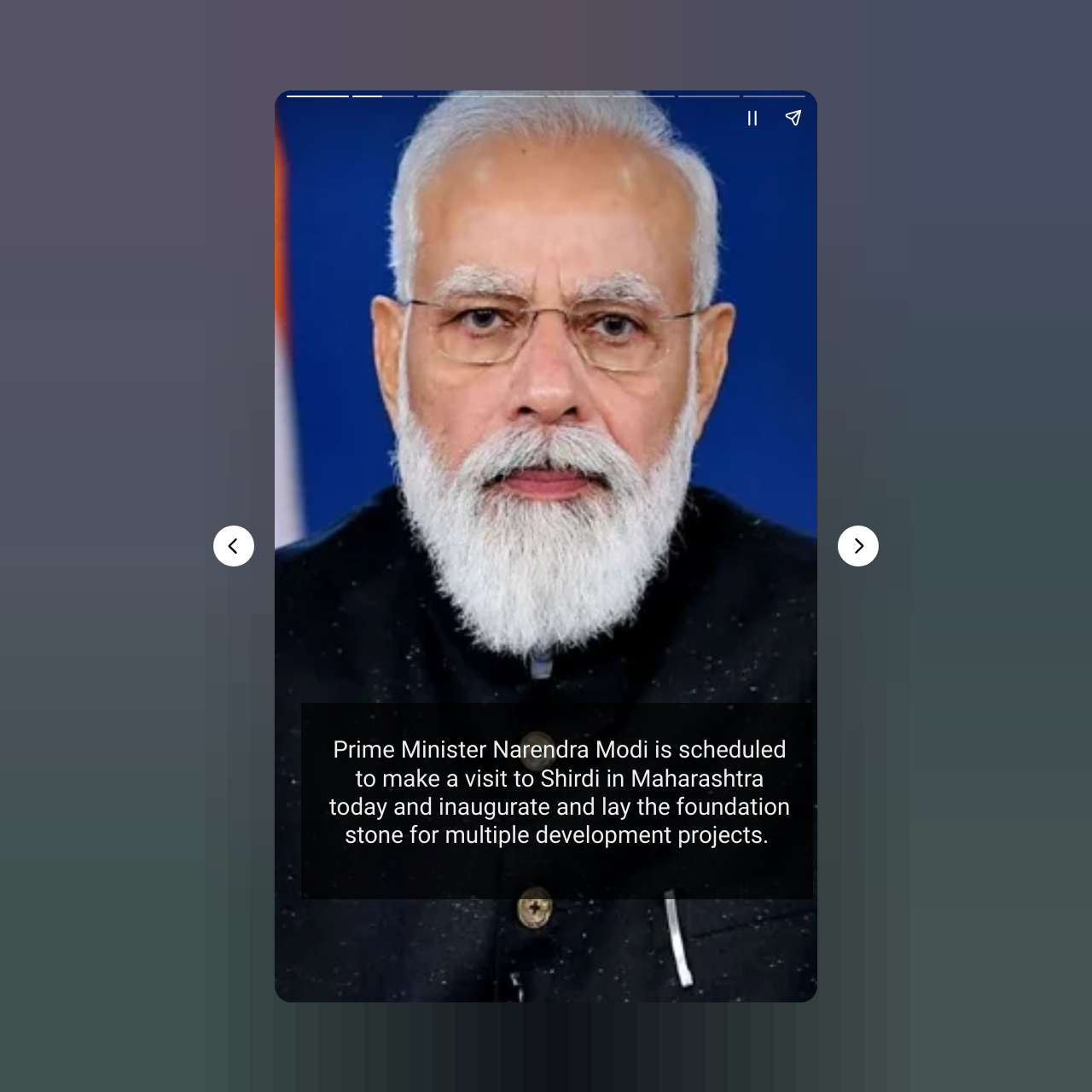With reference to the image, please provide a detailed answer to the following question: What is the function of the 'Previous page' button?

The 'Previous page' button is a navigation element that allows users to move to the previous page, likely to access previous news articles or content.